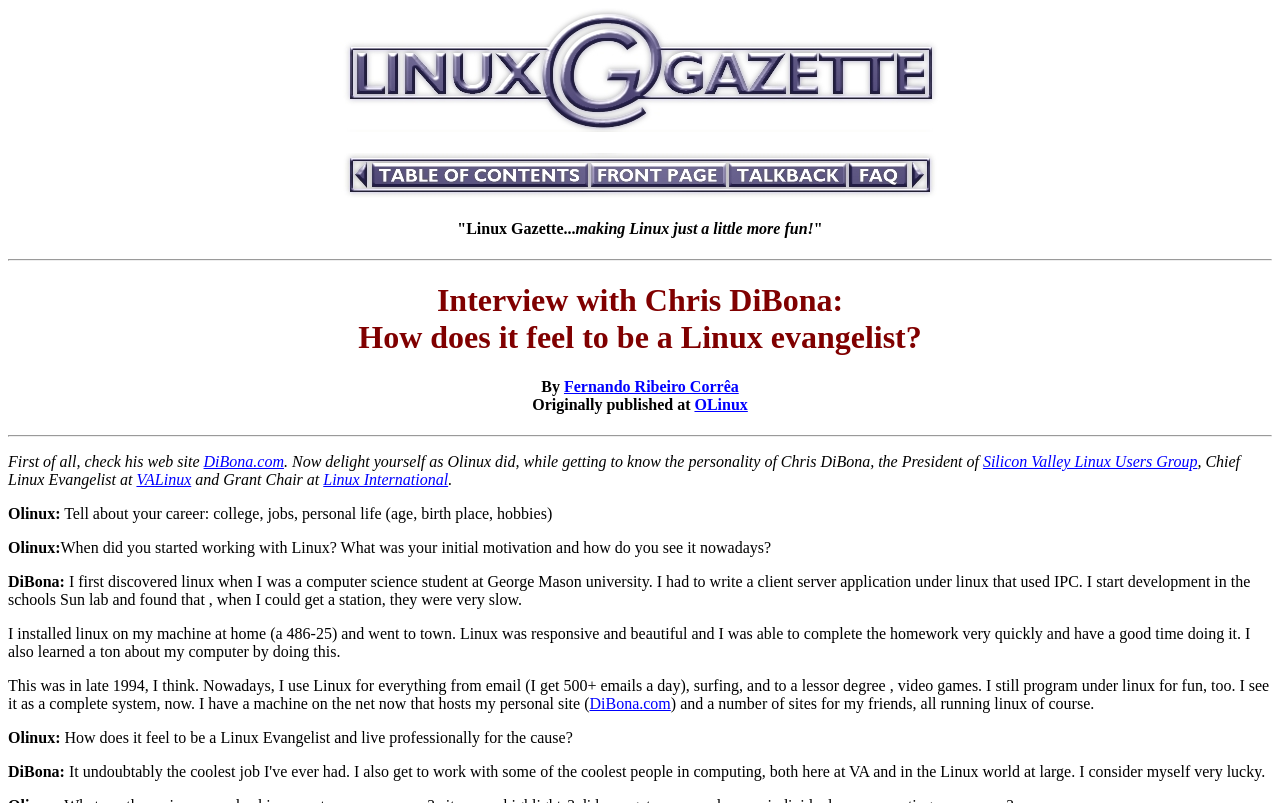Could you provide the bounding box coordinates for the portion of the screen to click to complete this instruction: "Check Table of Contents"?

[0.289, 0.23, 0.461, 0.251]